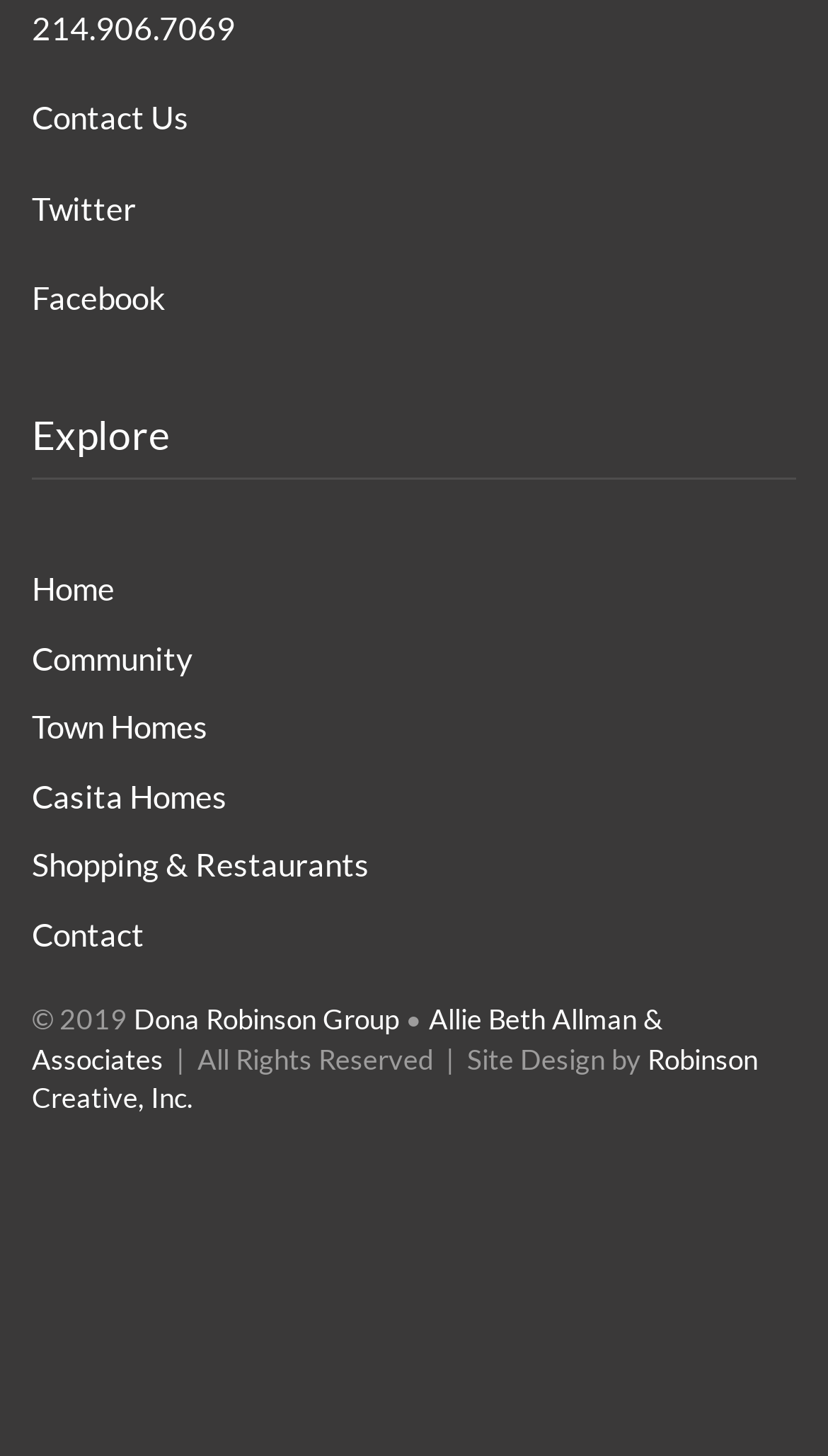Identify the bounding box of the UI element described as follows: "Allie Beth Allman & Associates". Provide the coordinates as four float numbers in the range of 0 to 1 [left, top, right, bottom].

[0.038, 0.689, 0.8, 0.739]